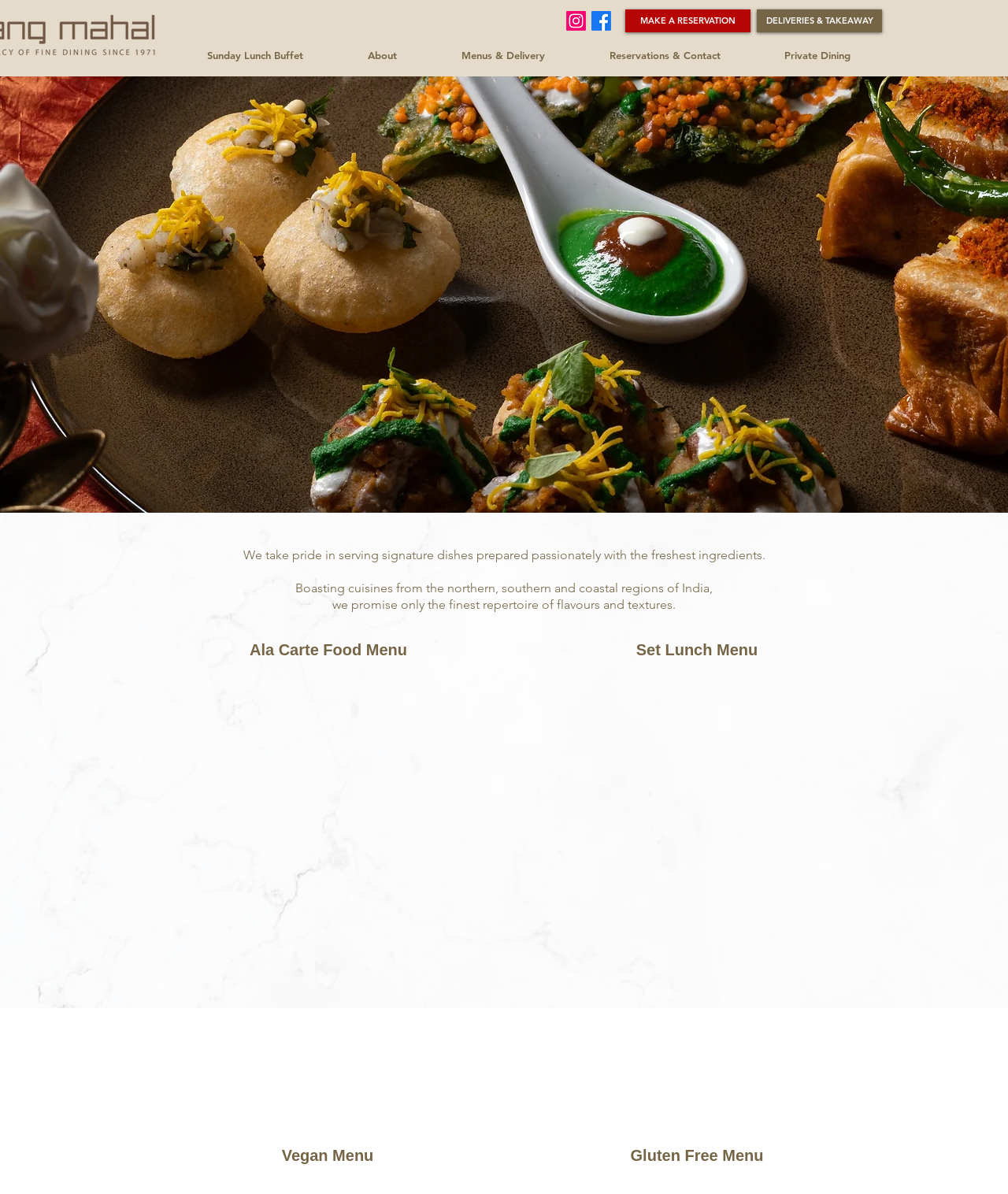Specify the bounding box coordinates for the region that must be clicked to perform the given instruction: "Check out Ala Carte Food Menu".

[0.173, 0.537, 0.478, 0.553]